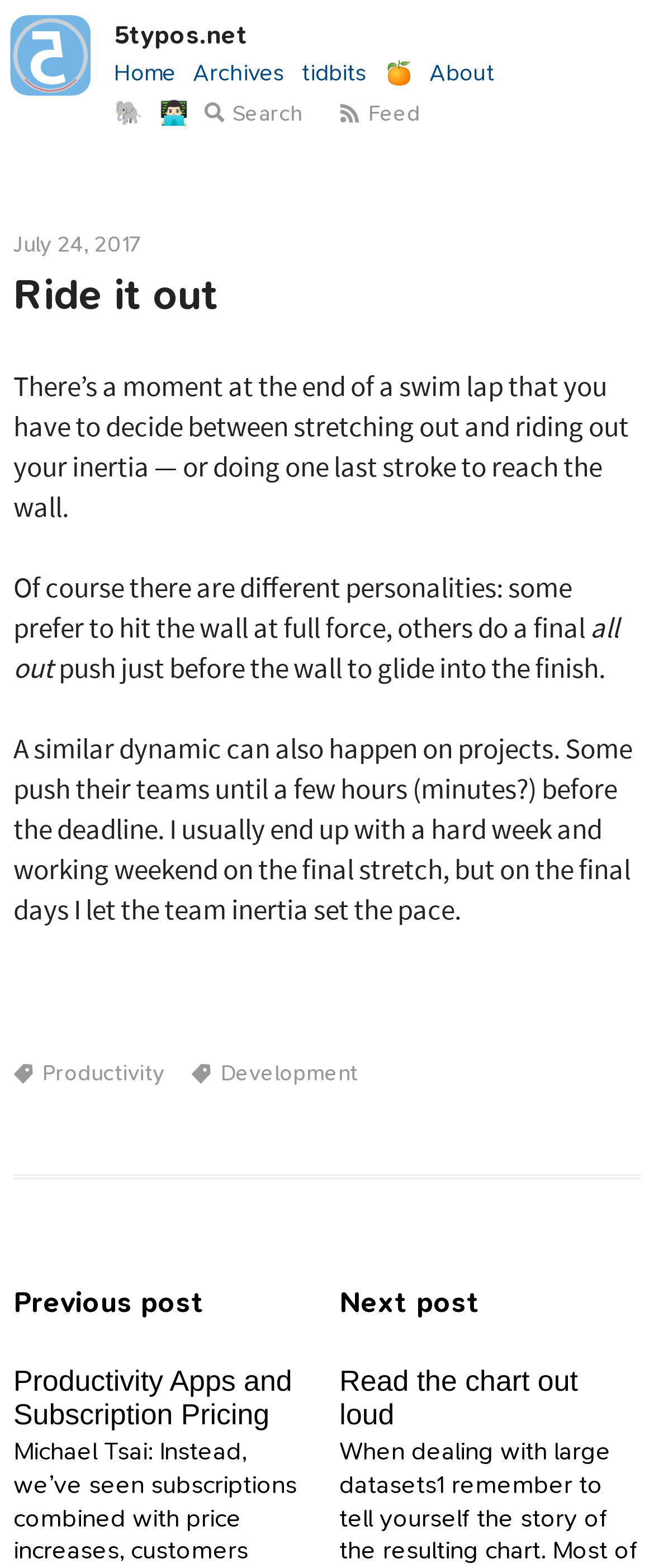Based on the element description "July 24, 2017", predict the bounding box coordinates of the UI element.

[0.021, 0.143, 0.979, 0.169]